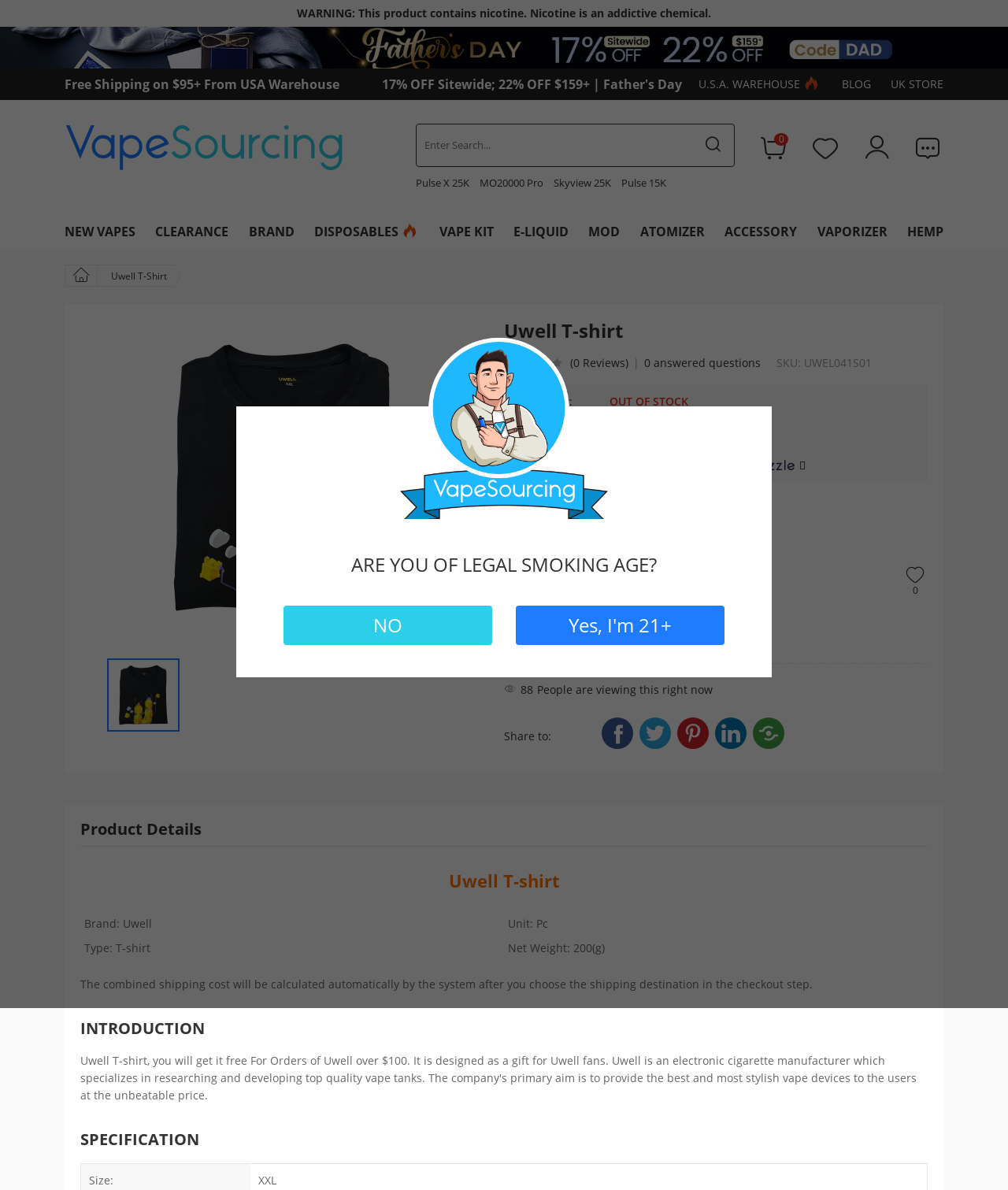Locate the bounding box coordinates of the segment that needs to be clicked to meet this instruction: "Learn more about Sezzle".

[0.5, 0.269, 0.559, 0.391]